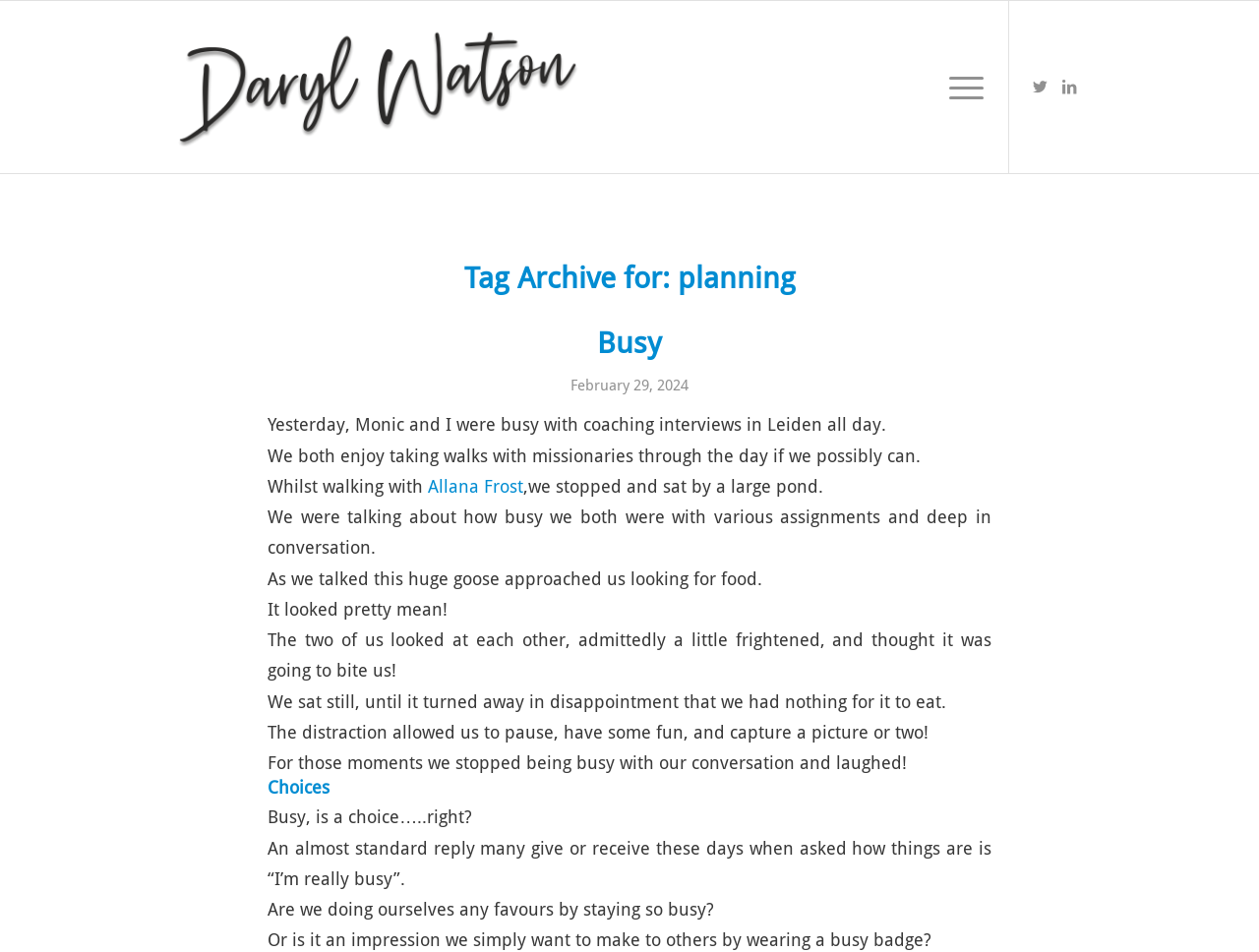Respond to the question with just a single word or phrase: 
What were the author and Monic doing in Leiden?

coaching interviews